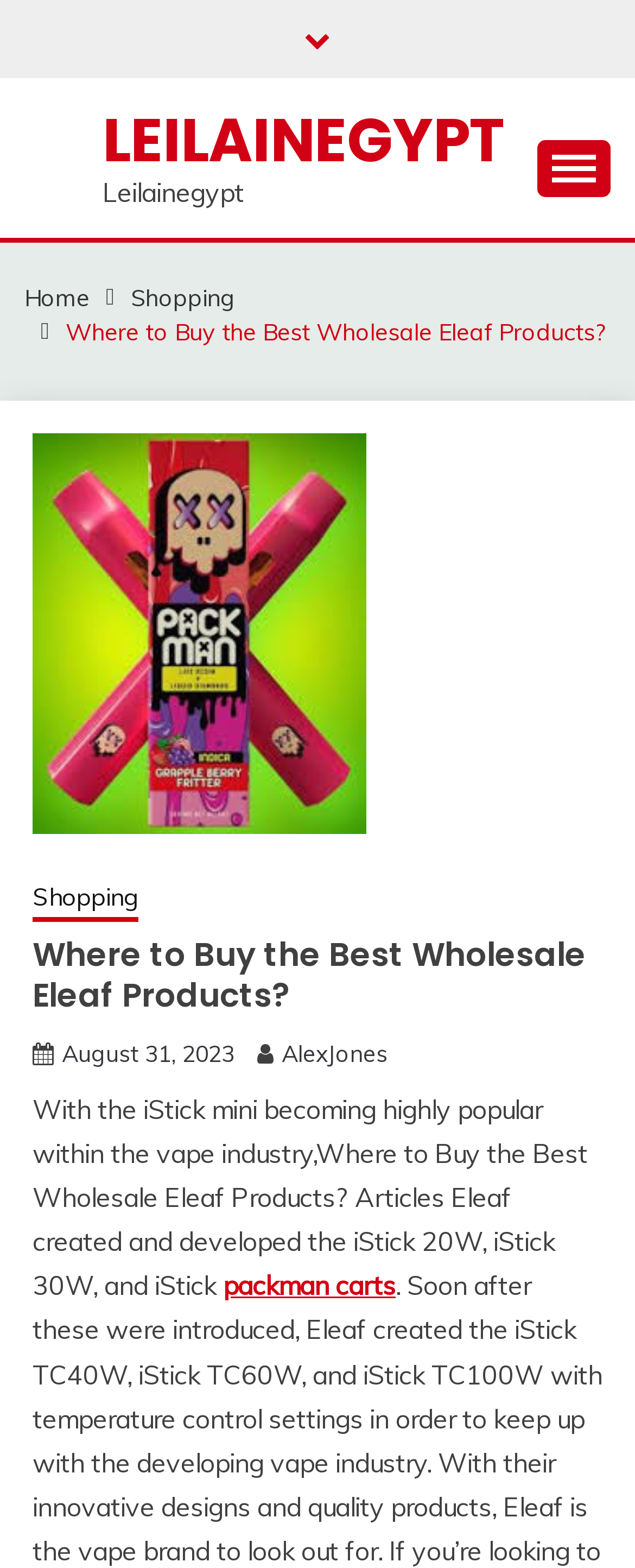Please find the main title text of this webpage.

Where to Buy the Best Wholesale Eleaf Products?